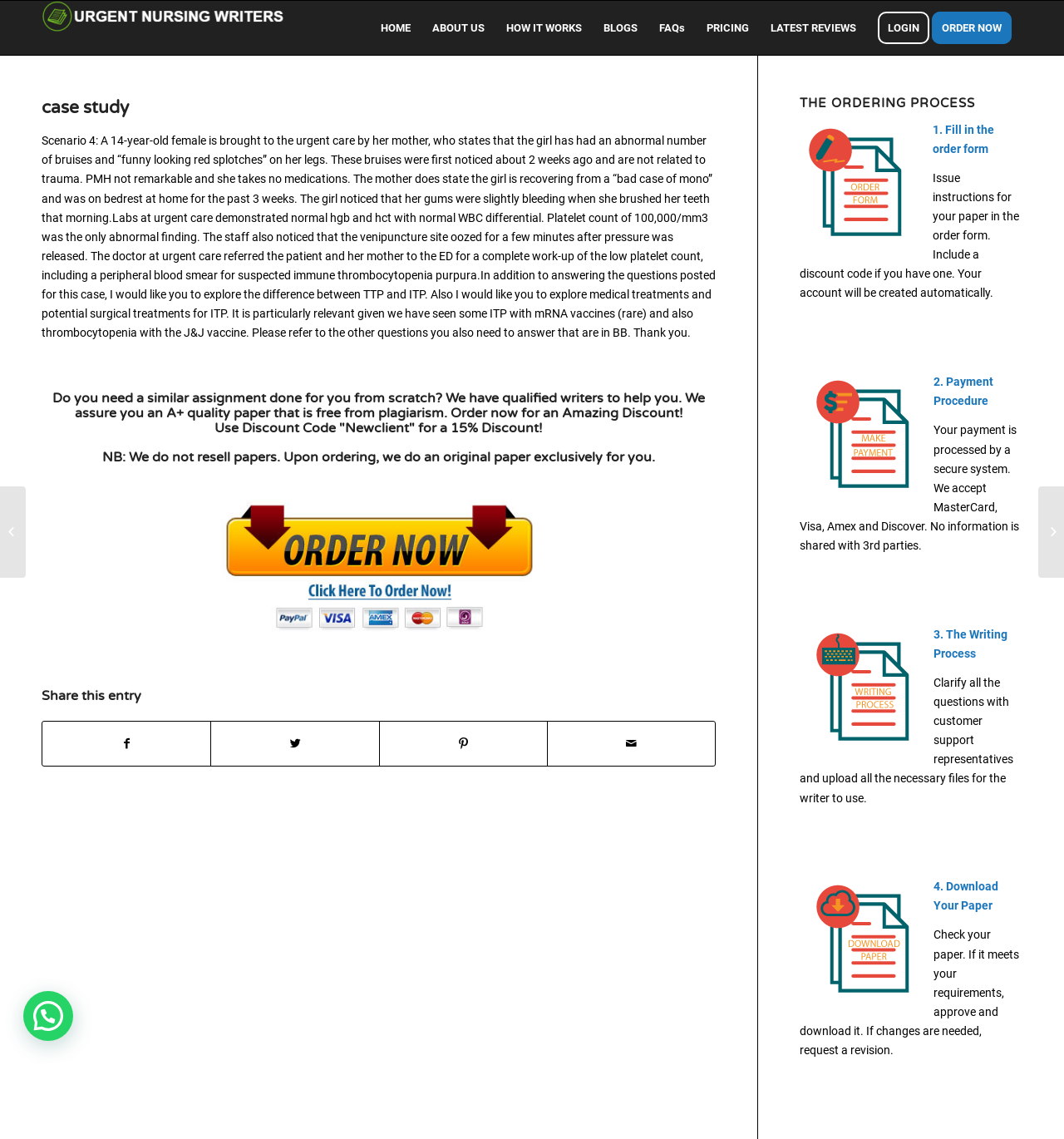Describe every aspect of the webpage comprehensively.

This webpage appears to be a case study on a medical scenario, specifically a 14-year-old female with abnormal bruises and "funny looking red splotches" on her legs. The page is divided into several sections. At the top, there is a navigation menu with links to various pages, including "HOME", "ABOUT US", "HOW IT WORKS", and others.

Below the navigation menu, there is a main section that contains the case study. The case study is presented in a large block of text, which describes the patient's symptoms, medical history, and lab results. The text also includes instructions for the reader to explore the differences between TTP and ITP, as well as medical and surgical treatments for ITP.

To the right of the case study, there is a section with a heading "THE ORDERING PROCESS". This section outlines the steps to place an order, including filling out an order form, making a payment, and downloading the completed paper.

At the bottom of the page, there are several links, including "2Replies" and "how to write persuasive job email". There is also a chat button labeled "Open chat".

Throughout the page, there are several icons and images, including a logo for "Urgent Nursing Writers" at the top left corner. There are also social media sharing icons at the bottom of the page.